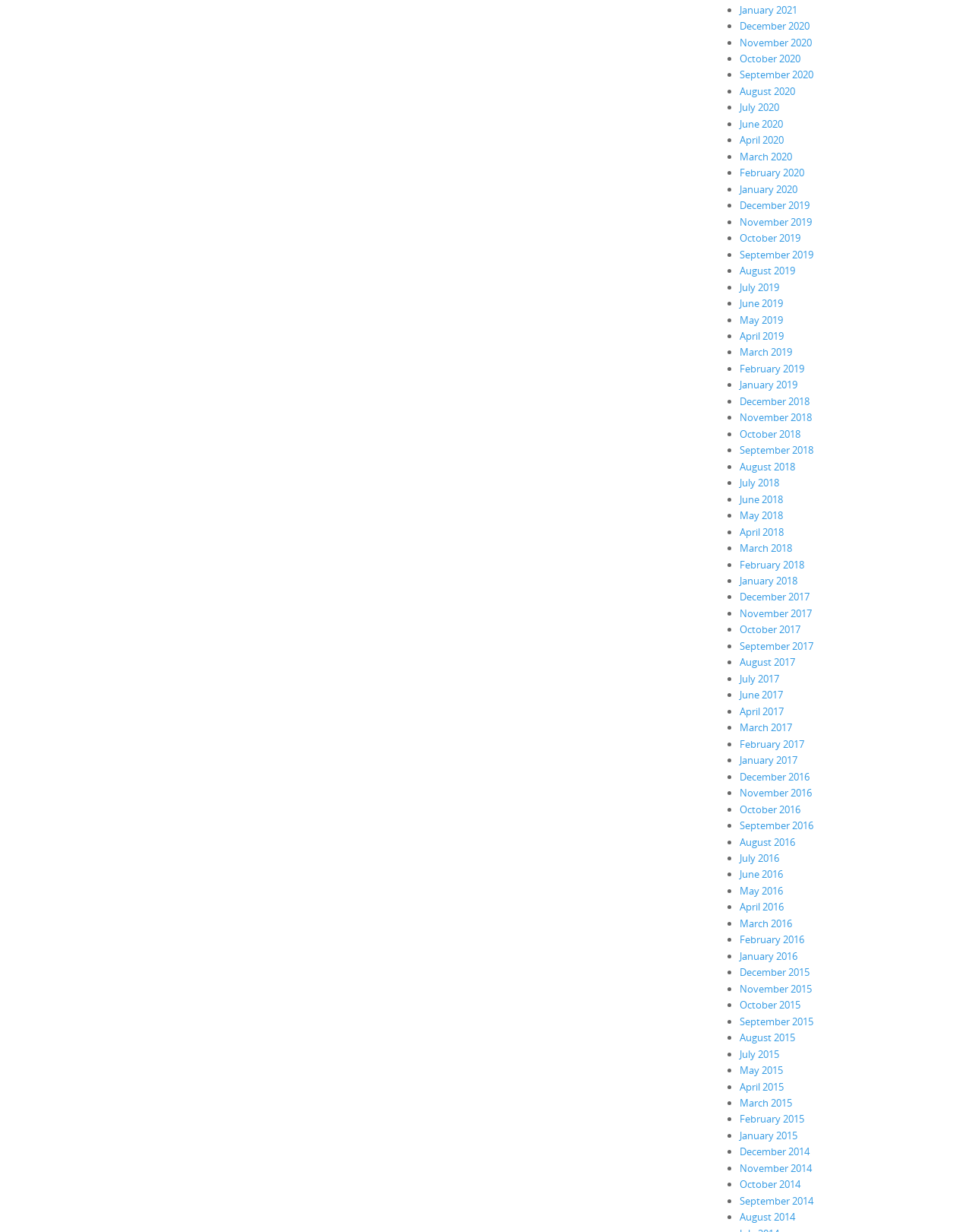Please identify the bounding box coordinates of the clickable area that will allow you to execute the instruction: "Click on January 2021".

[0.76, 0.002, 0.82, 0.013]